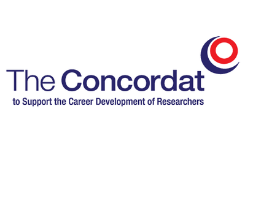Please use the details from the image to answer the following question comprehensively:
What does the circular graphic symbolize?

The caption explains that the circular graphic in red and blue symbolizes collaboration and progress within the research community, which implies that the graphic represents these two concepts.